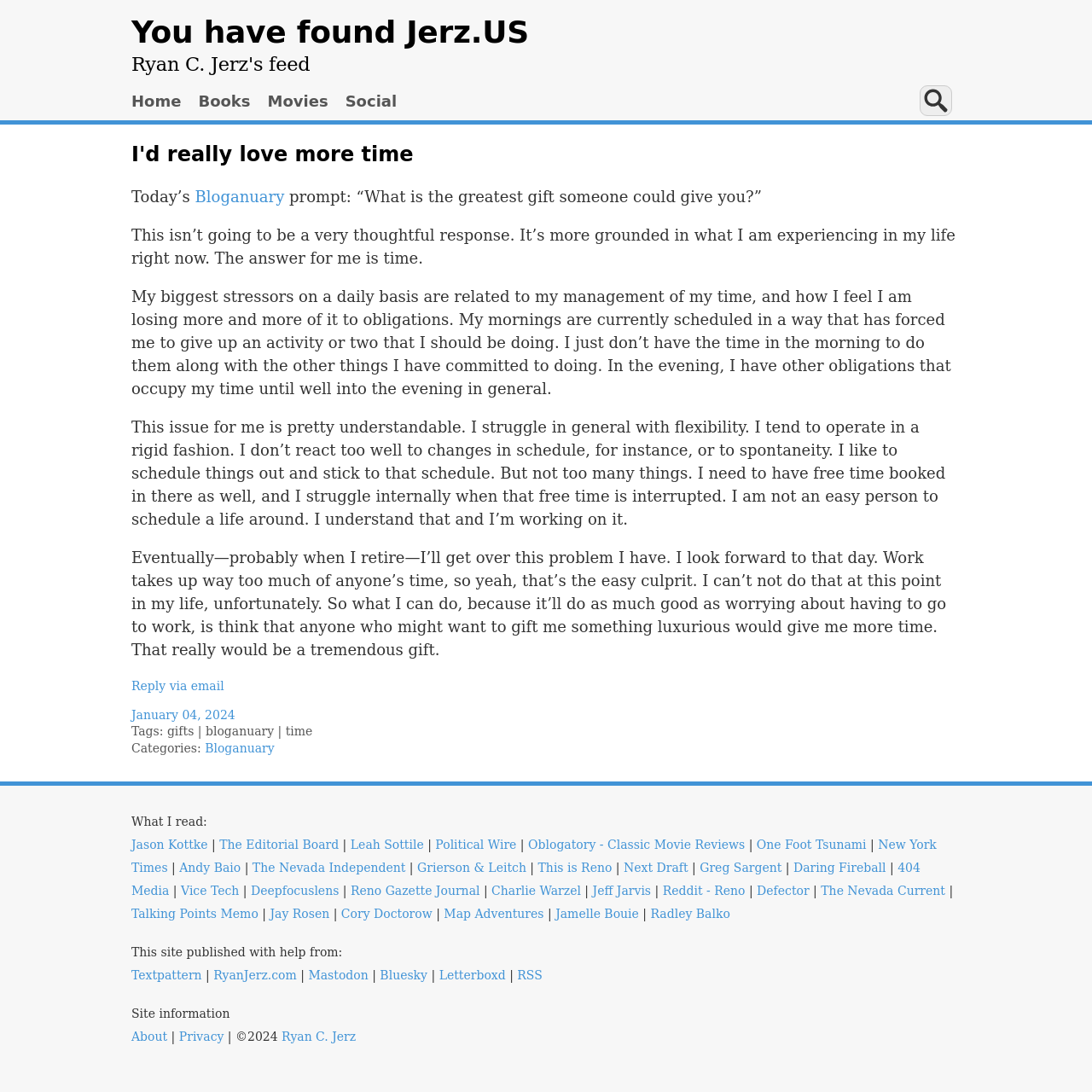Locate the bounding box coordinates of the element that needs to be clicked to carry out the instruction: "Search for something". The coordinates should be given as four float numbers ranging from 0 to 1, i.e., [left, top, right, bottom].

[0.842, 0.078, 0.872, 0.106]